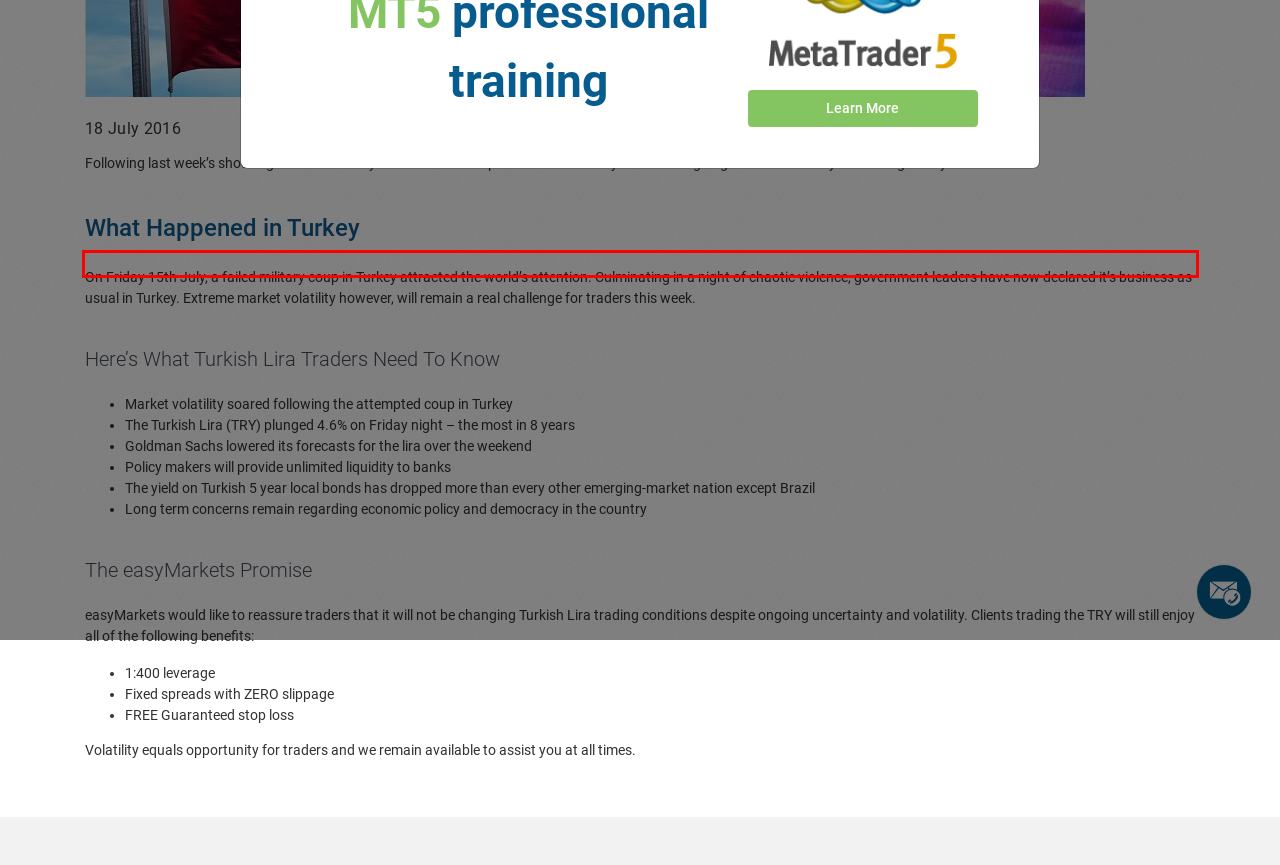Look at the webpage screenshot and recognize the text inside the red bounding box.

Following last week’s shocking events in Turkey we would like to update and reassure you of our ongoing commitment to your trading safety.